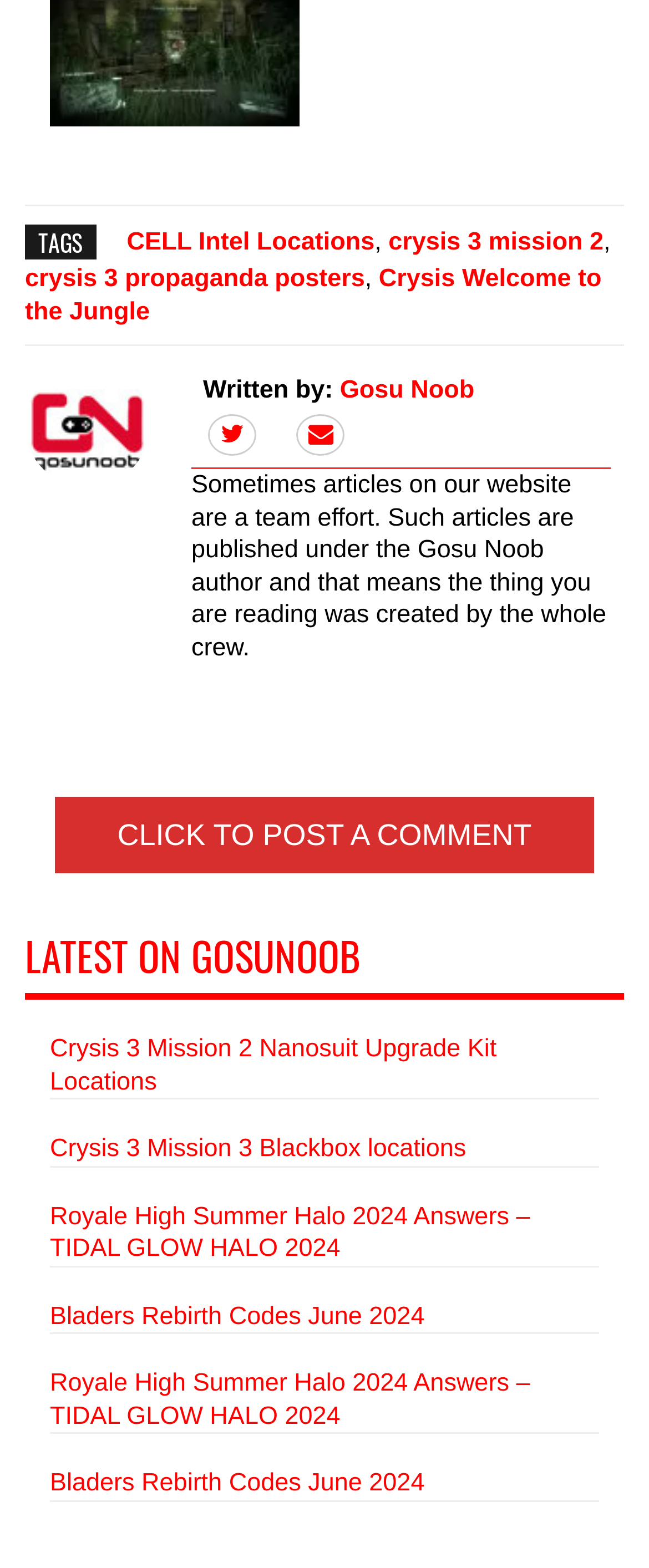Please specify the bounding box coordinates of the clickable region to carry out the following instruction: "Read the author's profile". The coordinates should be four float numbers between 0 and 1, in the format [left, top, right, bottom].

[0.038, 0.231, 0.231, 0.311]